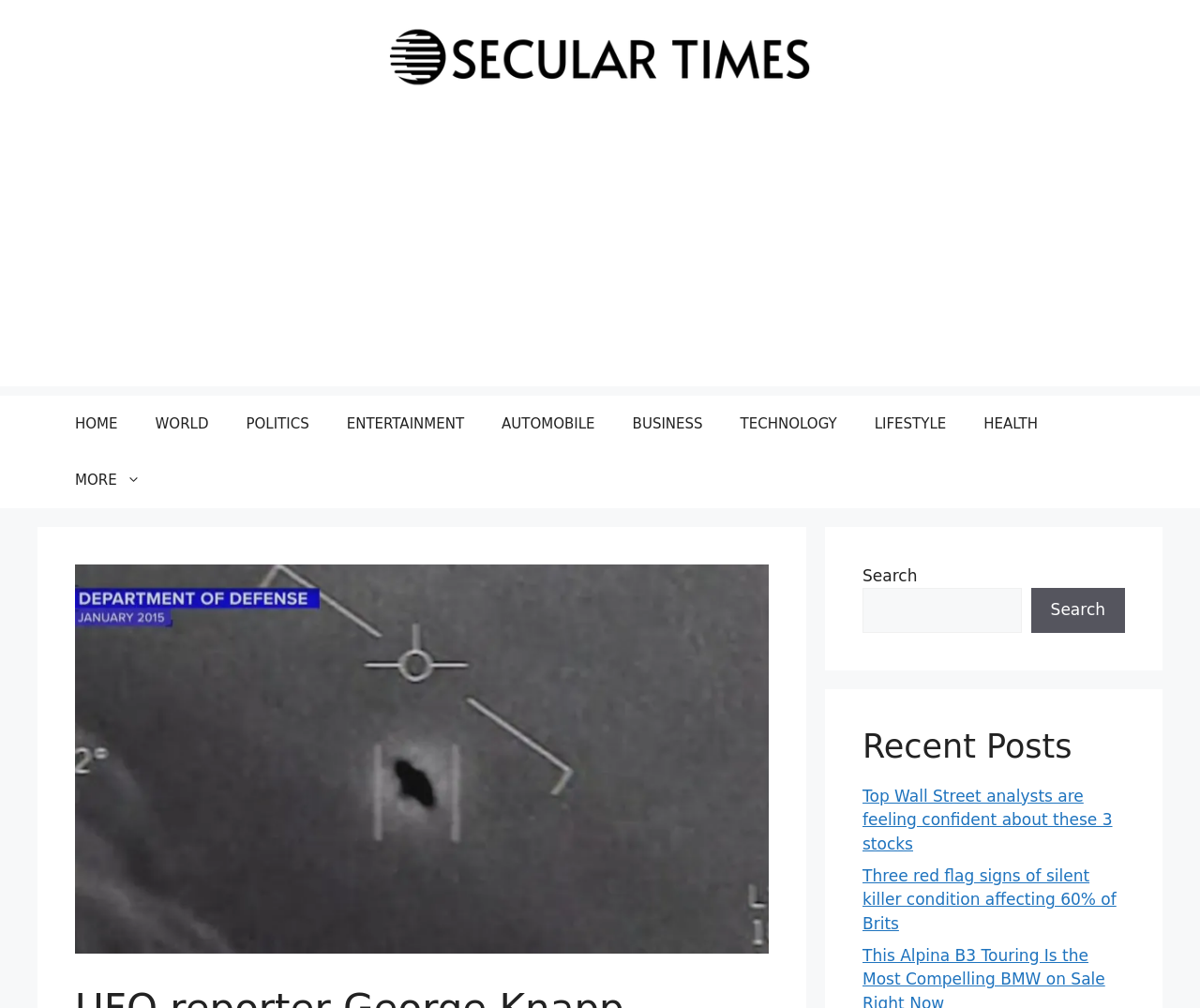Point out the bounding box coordinates of the section to click in order to follow this instruction: "read more about Three red flag signs of silent killer condition".

[0.719, 0.859, 0.93, 0.925]